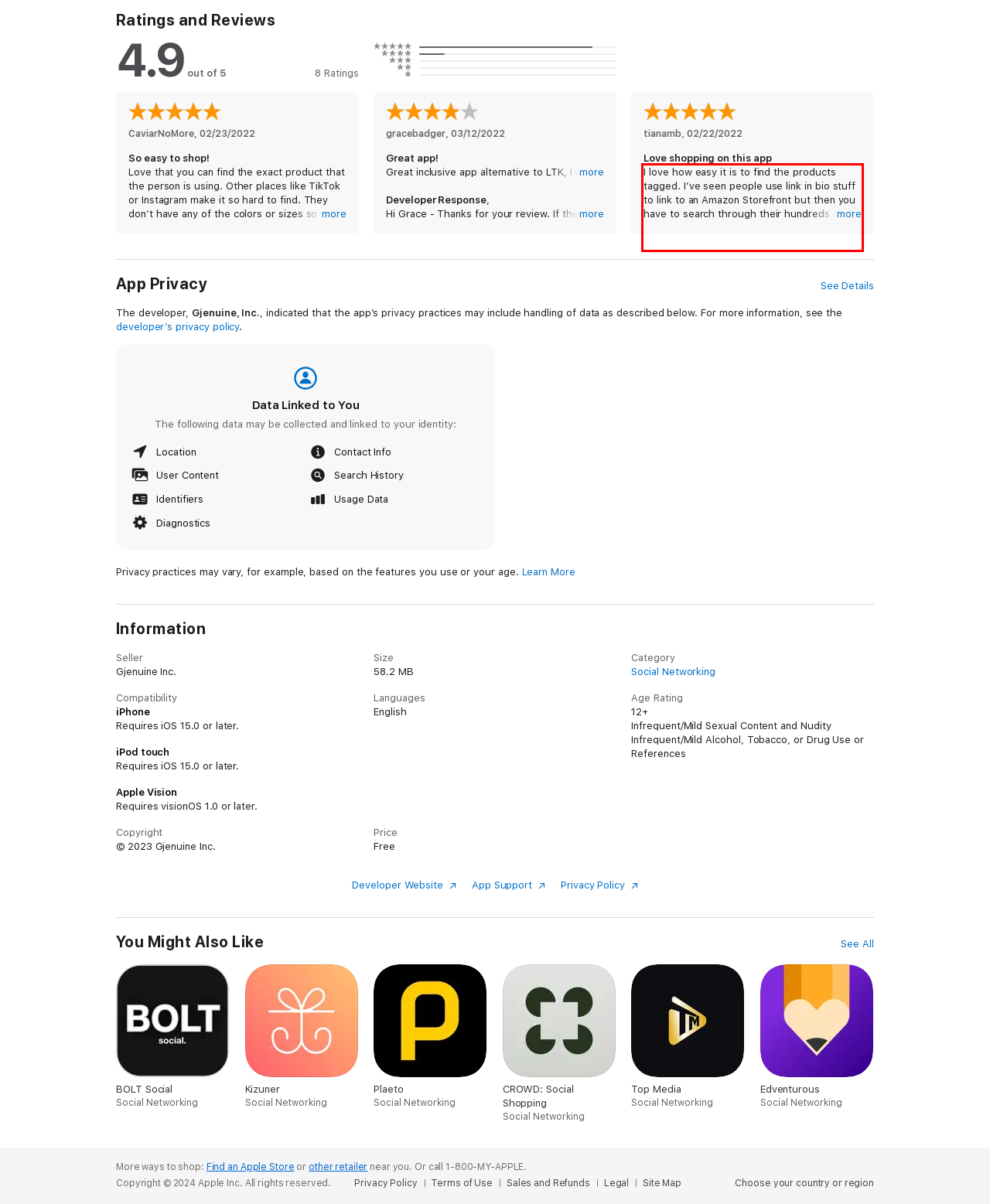The screenshot provided shows a webpage with a red bounding box. Apply OCR to the text within this red bounding box and provide the extracted content.

I love how easy it is to find the products tagged. I’ve seen people use link in bio stuff to link to an Amazon Storefront but then you have to search through their hundreds of products to hope to find the thing that they tagged!!